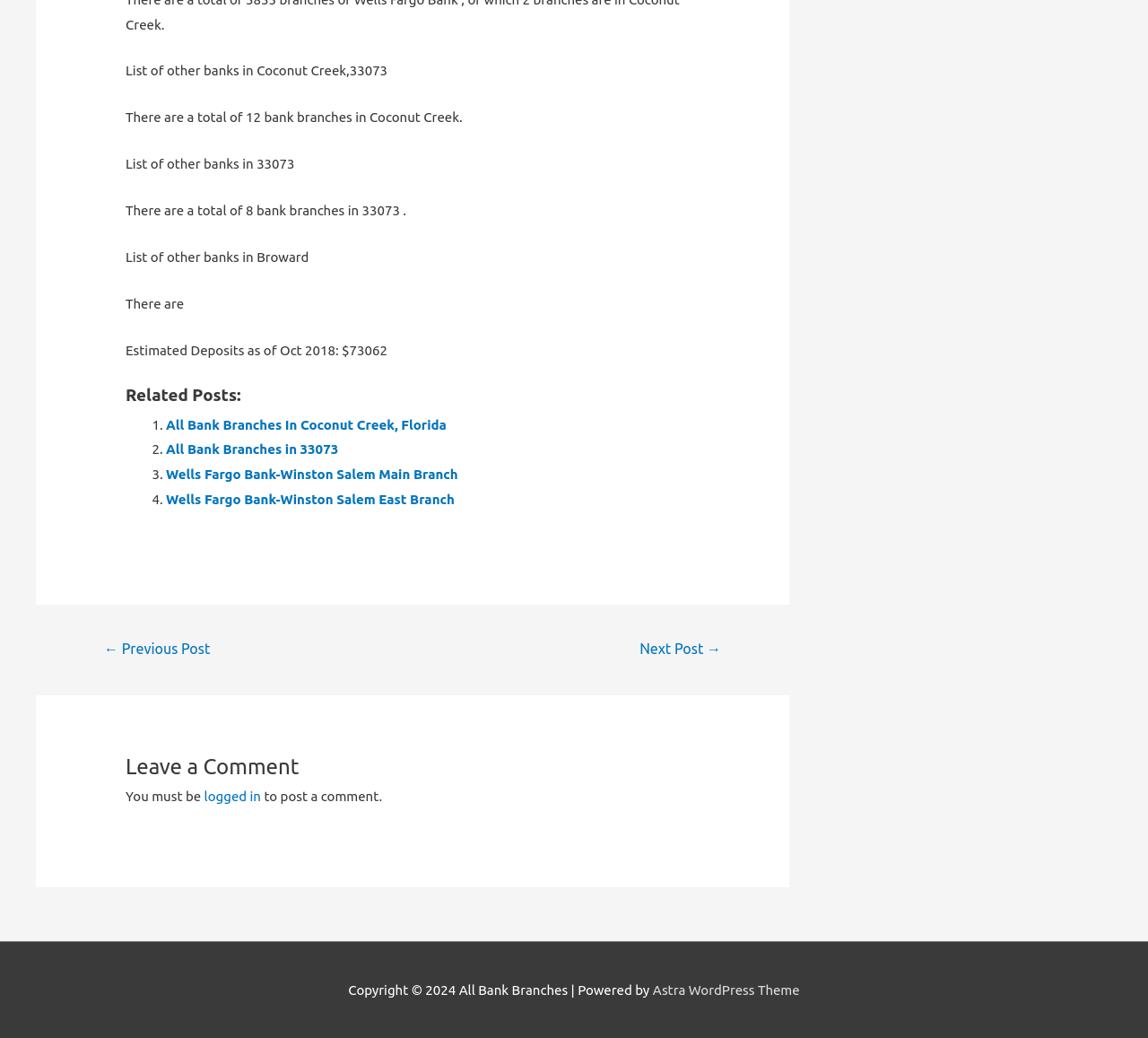Identify the bounding box of the UI element described as follows: "logged in". Provide the coordinates as four float numbers in the range of 0 to 1 [left, top, right, bottom].

[0.178, 0.76, 0.227, 0.775]